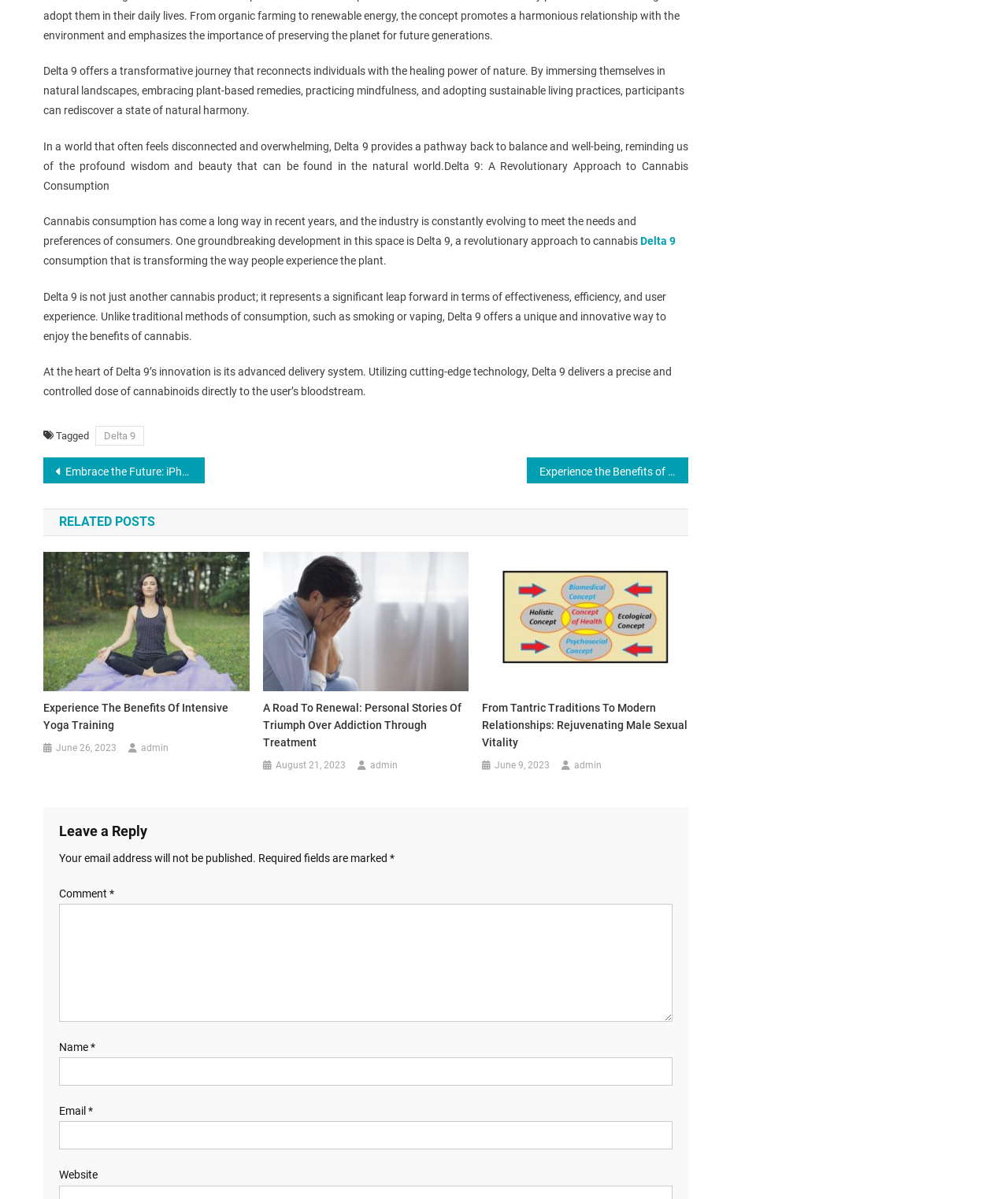Please locate the bounding box coordinates of the element that should be clicked to achieve the given instruction: "Read recent news about Drag Racing".

None